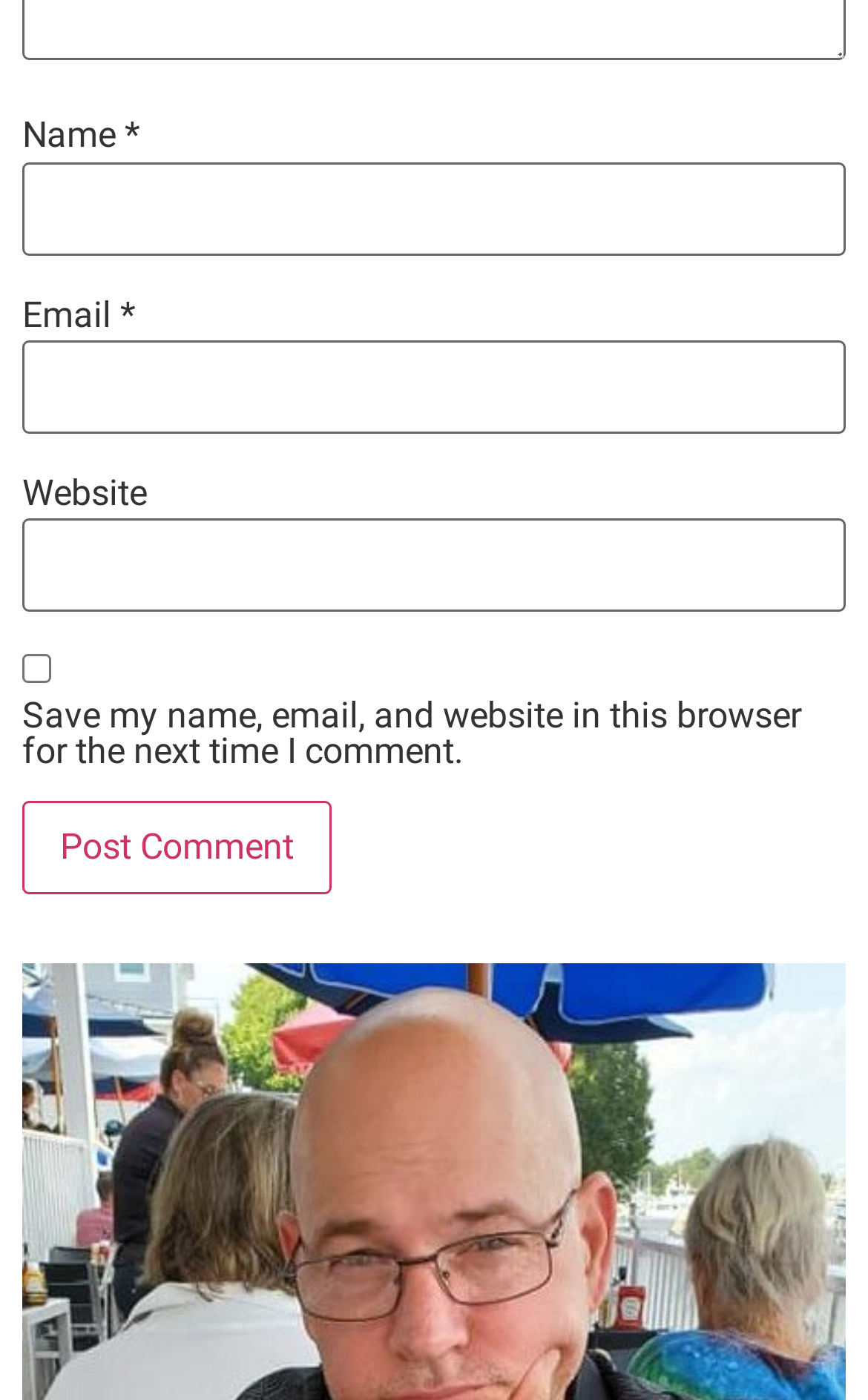Provide the bounding box coordinates for the specified HTML element described in this description: "parent_node: Email * aria-describedby="email-notes" name="email"". The coordinates should be four float numbers ranging from 0 to 1, in the format [left, top, right, bottom].

[0.026, 0.243, 0.974, 0.31]